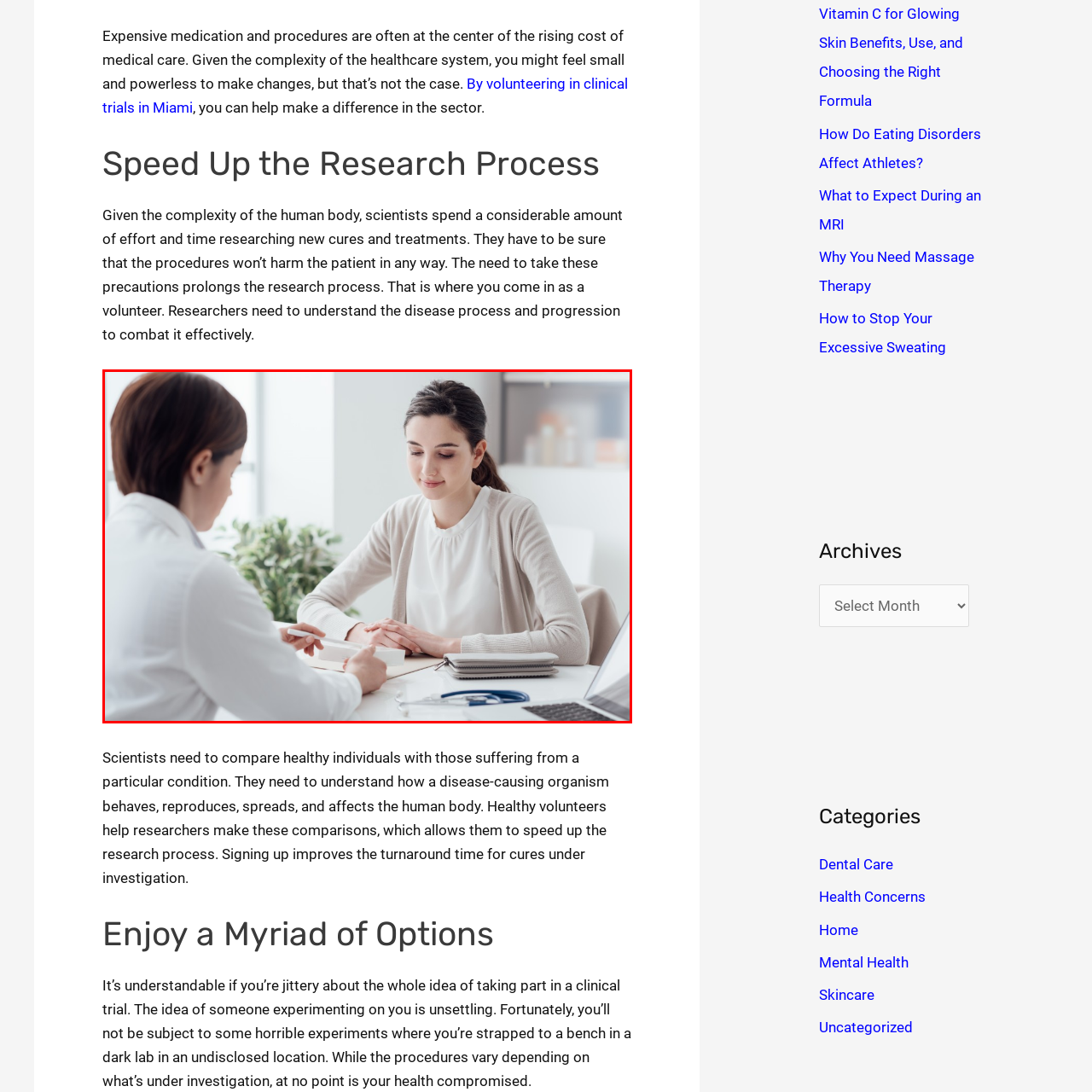Are there any plants in the room?
Check the image inside the red boundary and answer the question using a single word or brief phrase.

Yes